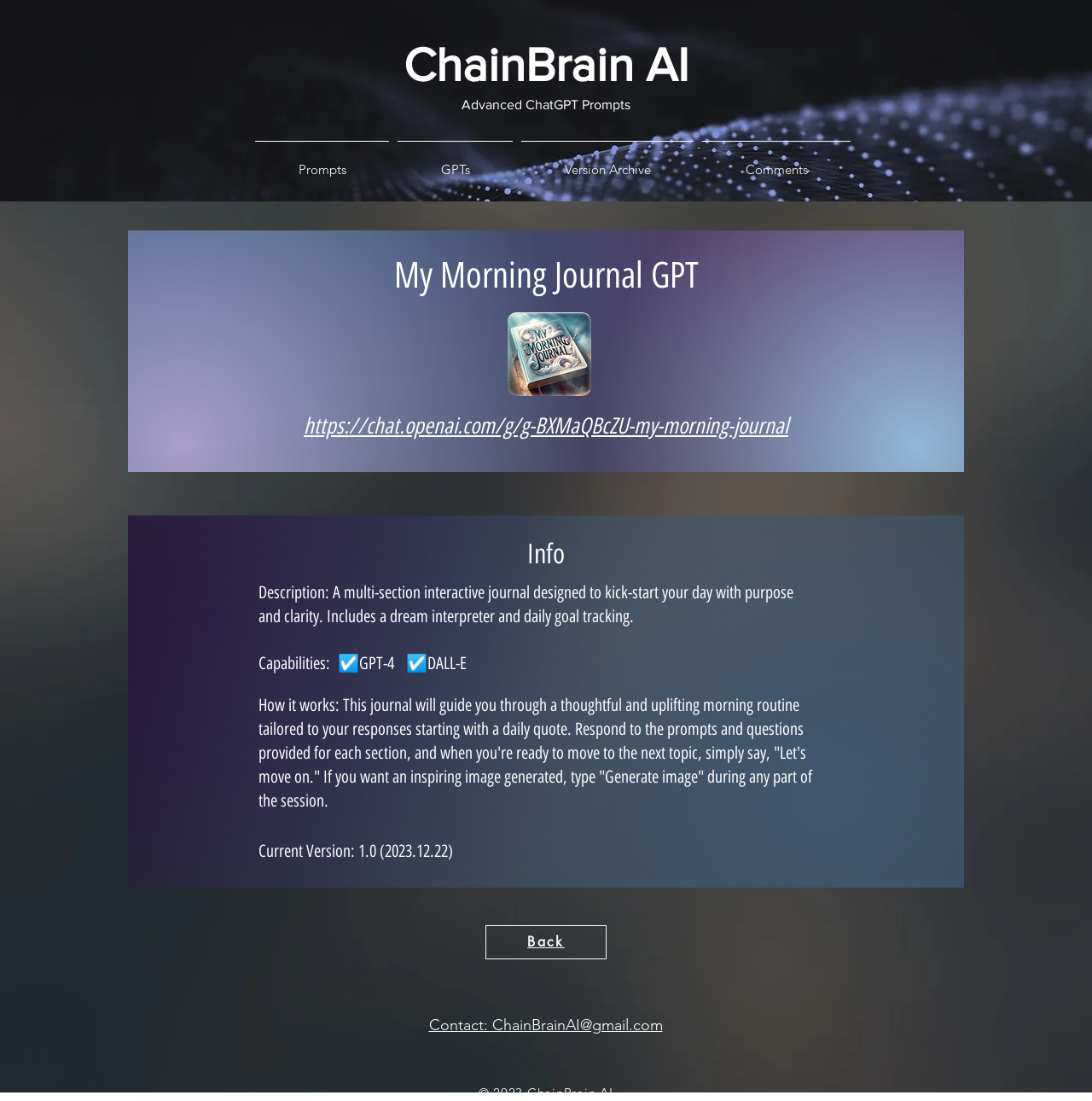Find the bounding box coordinates of the element to click in order to complete this instruction: "Go to the Comments section". The bounding box coordinates must be four float numbers between 0 and 1, denoted as [left, top, right, bottom].

[0.639, 0.128, 0.783, 0.166]